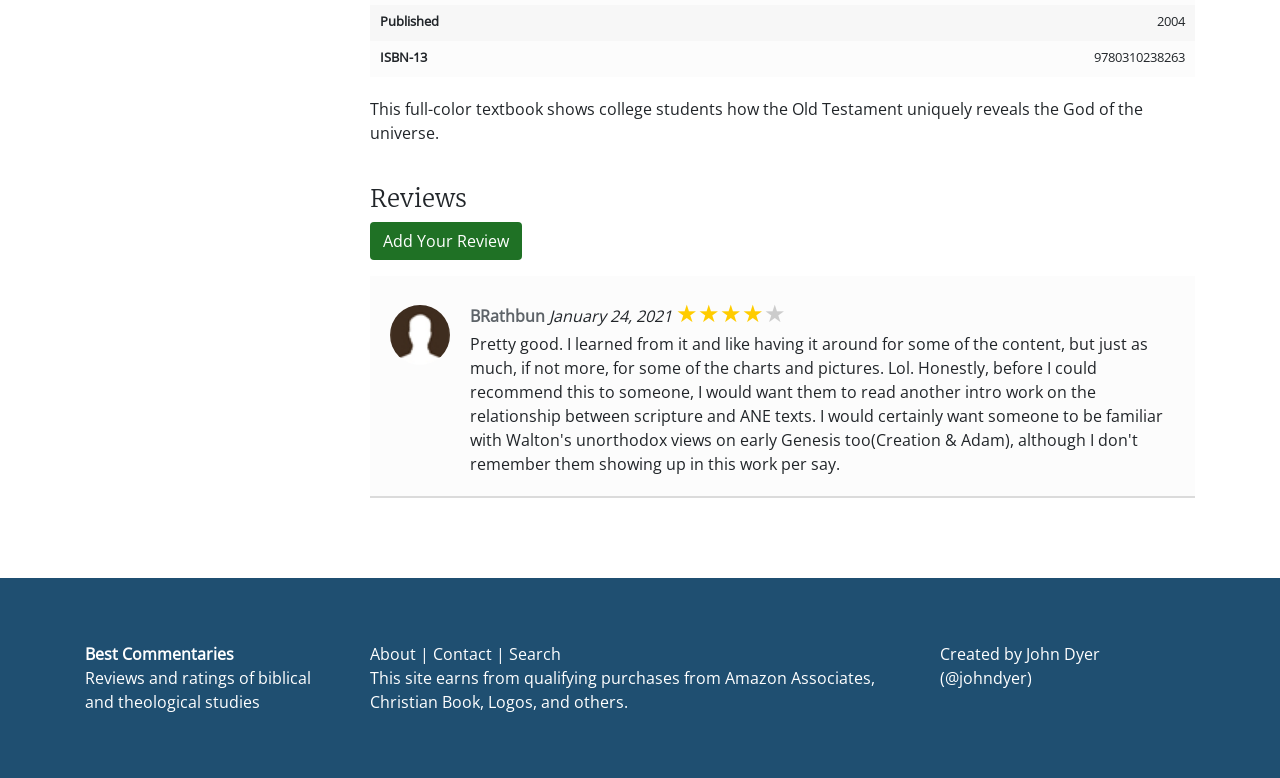Provide the bounding box coordinates of the HTML element described by the text: "John Dyer".

[0.802, 0.826, 0.859, 0.854]